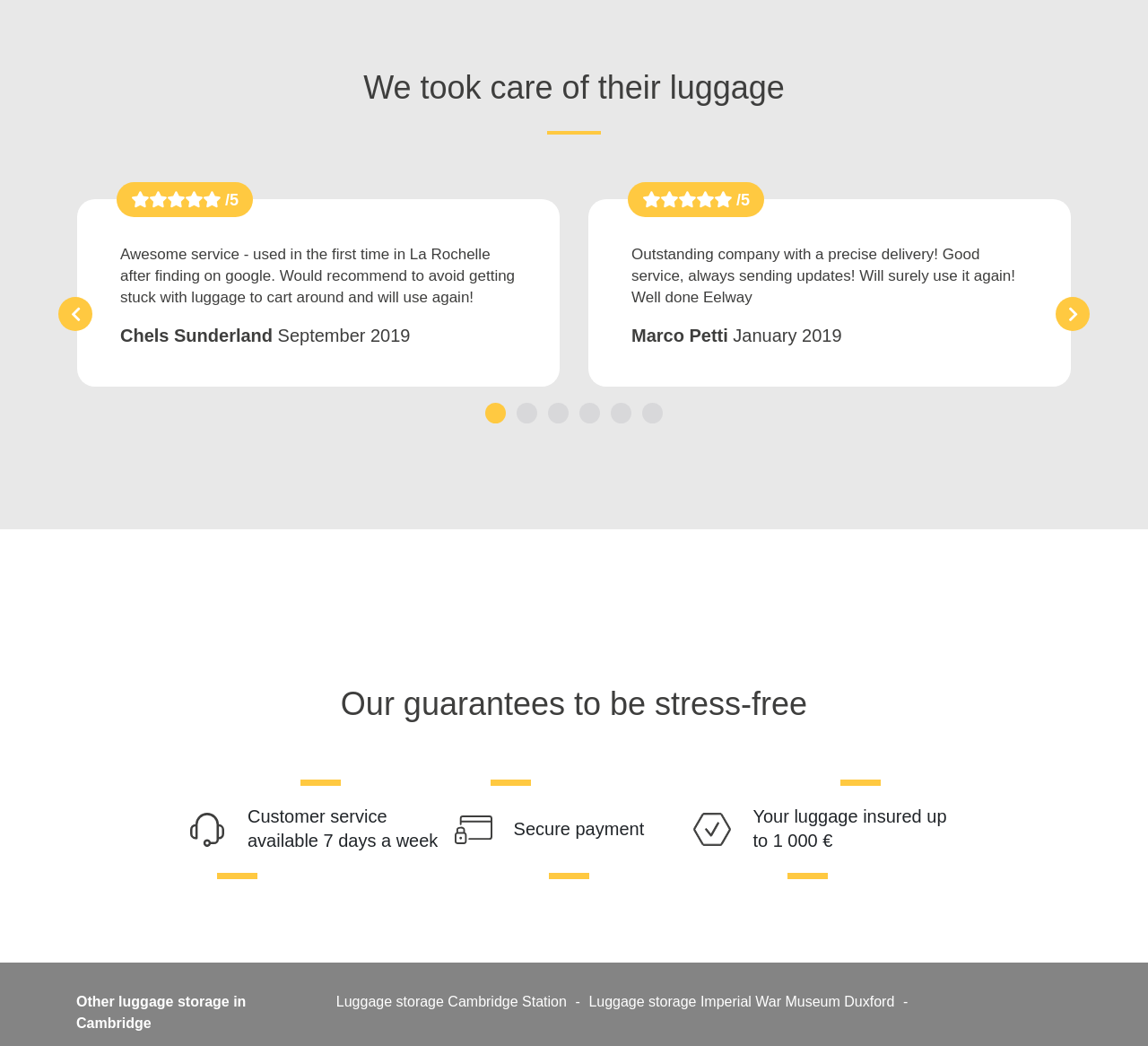Calculate the bounding box coordinates for the UI element based on the following description: "Luggage storage Cambridge Station". Ensure the coordinates are four float numbers between 0 and 1, i.e., [left, top, right, bottom].

[0.293, 0.95, 0.494, 0.965]